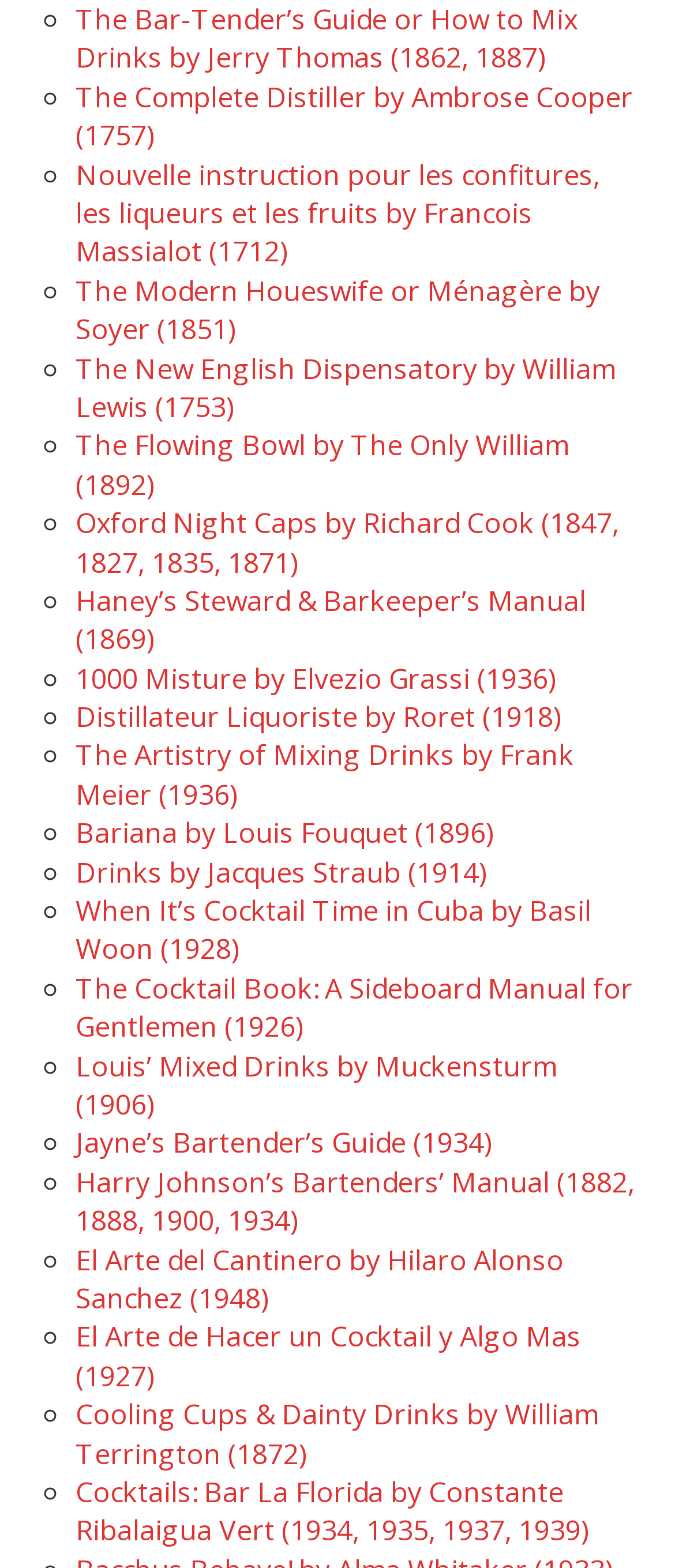Highlight the bounding box coordinates of the element that should be clicked to carry out the following instruction: "Read The Modern Houeswife or Ménagère by Soyer". The coordinates must be given as four float numbers ranging from 0 to 1, i.e., [left, top, right, bottom].

[0.112, 0.173, 0.889, 0.222]